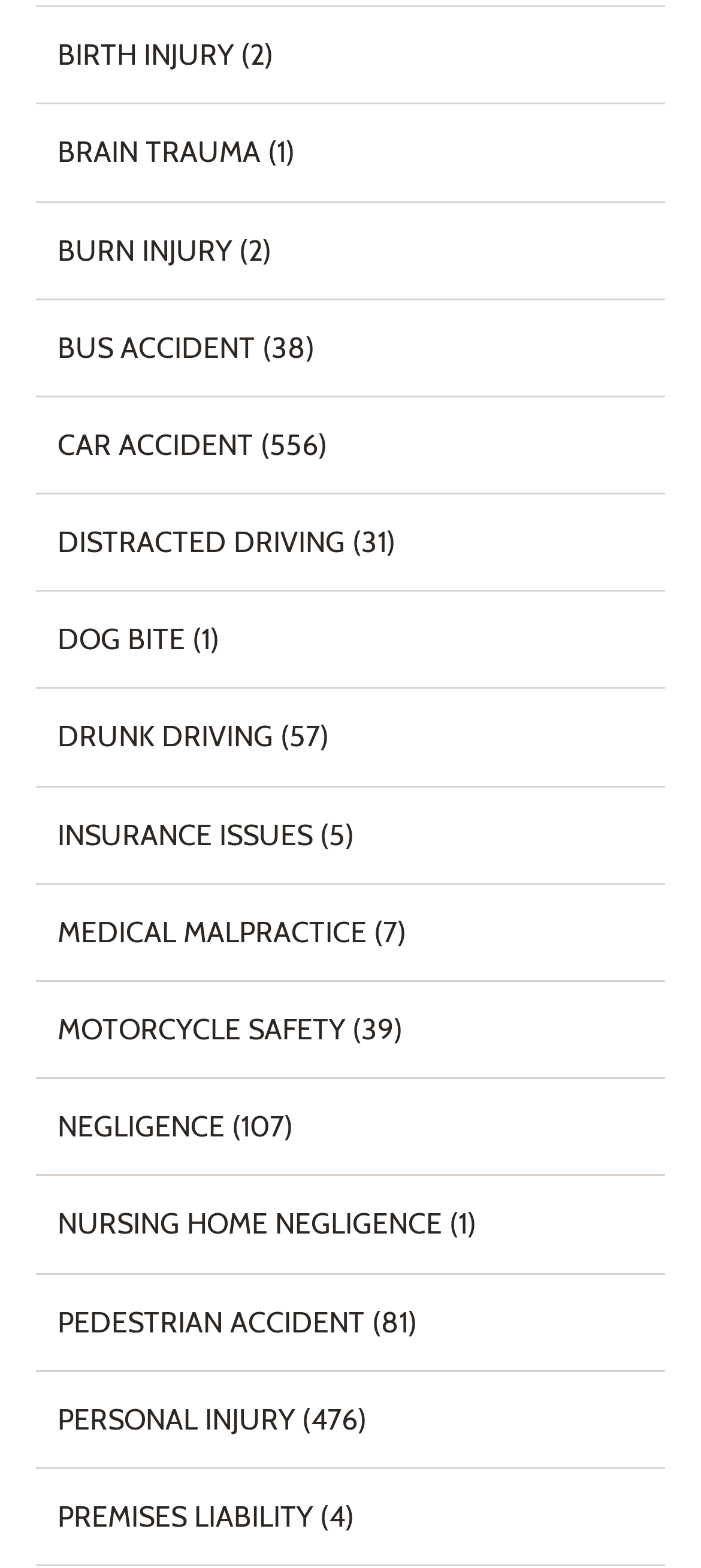Find the bounding box coordinates of the clickable region needed to perform the following instruction: "Click on MEDICAL MALPRACTICE". The coordinates should be provided as four float numbers between 0 and 1, i.e., [left, top, right, bottom].

[0.082, 0.584, 0.523, 0.605]